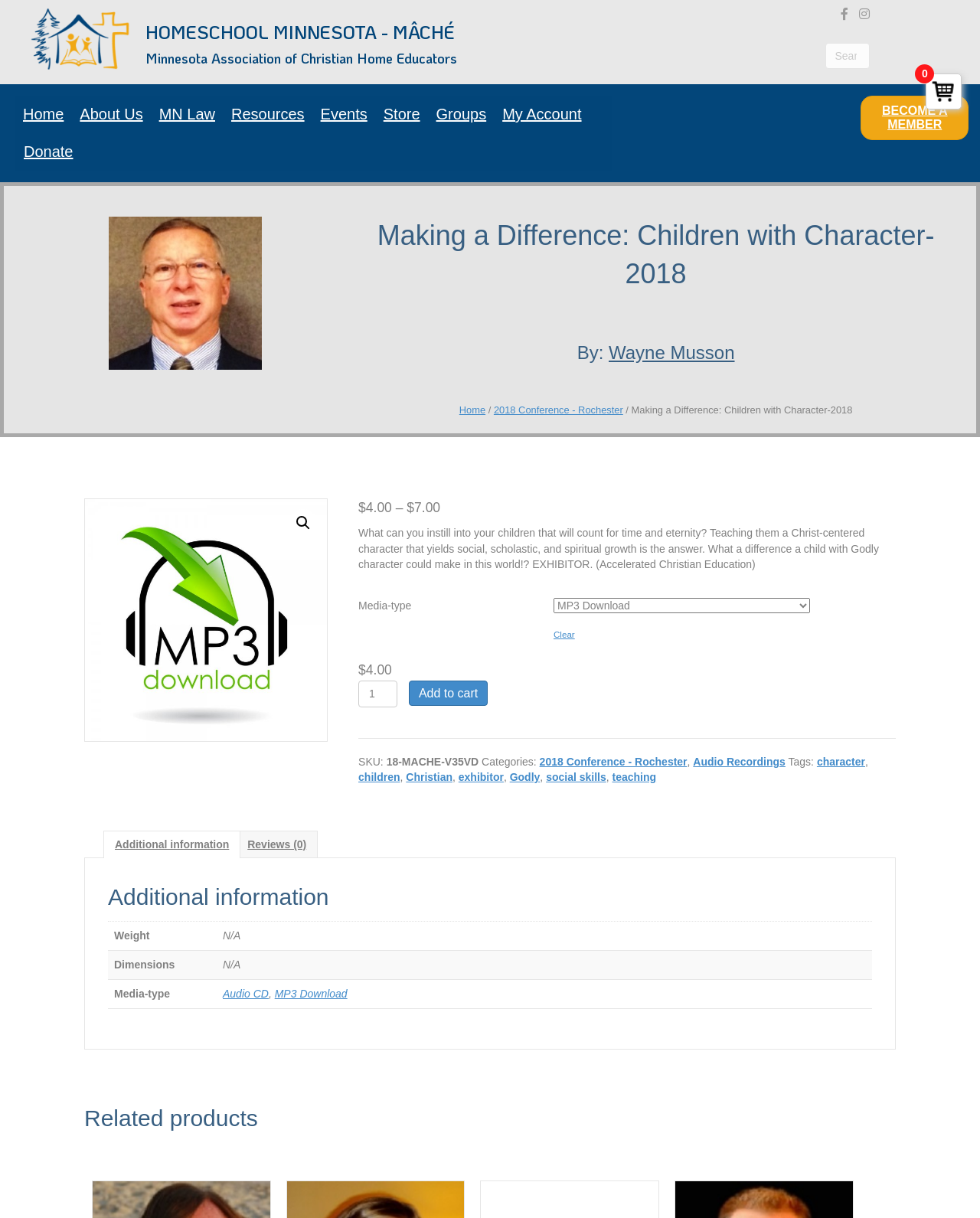Determine the bounding box coordinates for the area you should click to complete the following instruction: "Search for something".

[0.842, 0.035, 0.887, 0.057]